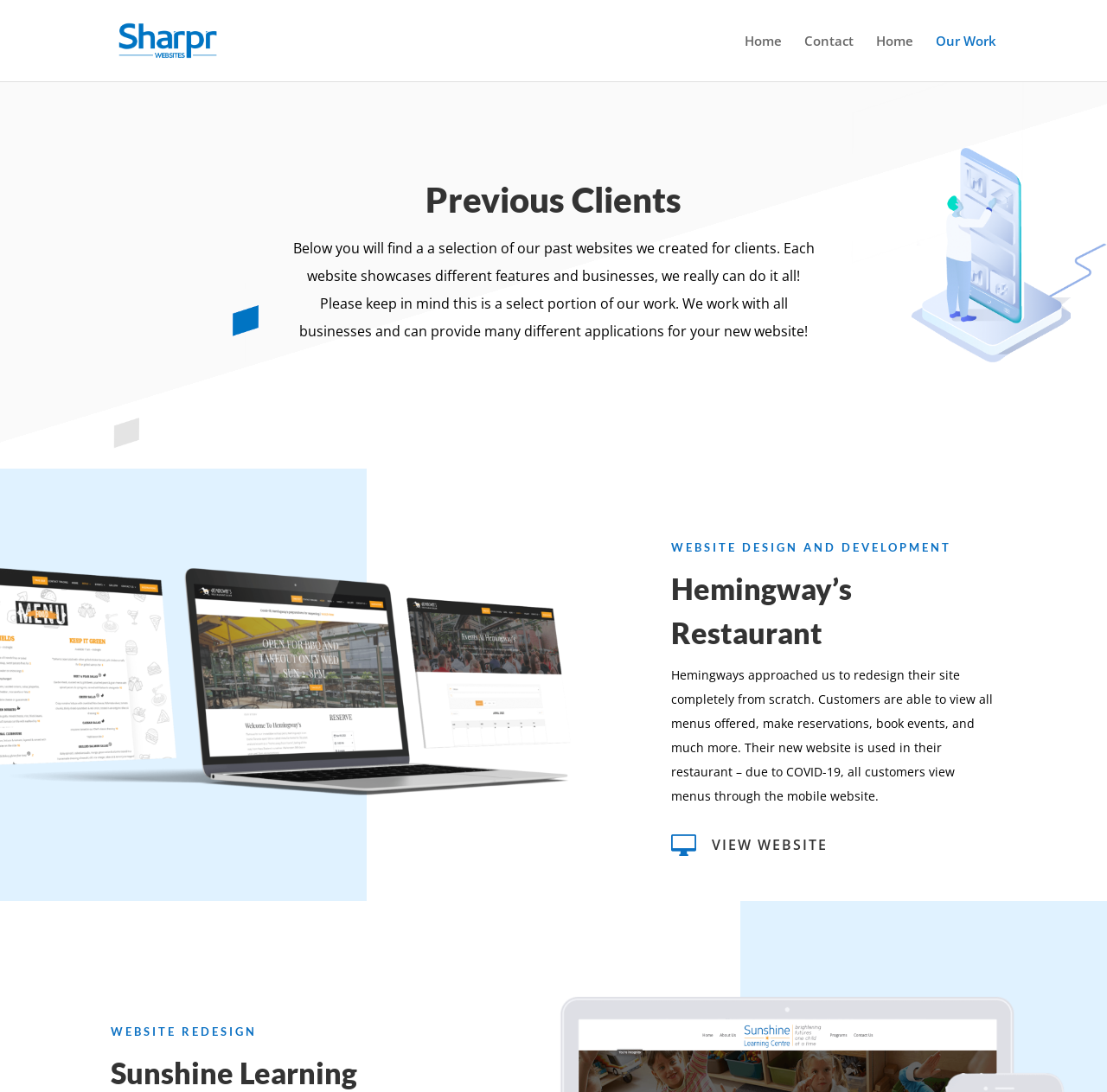Provide a short, one-word or phrase answer to the question below:
What can customers do on Hemingway’s Restaurant website?

View menus, make reservations, book events